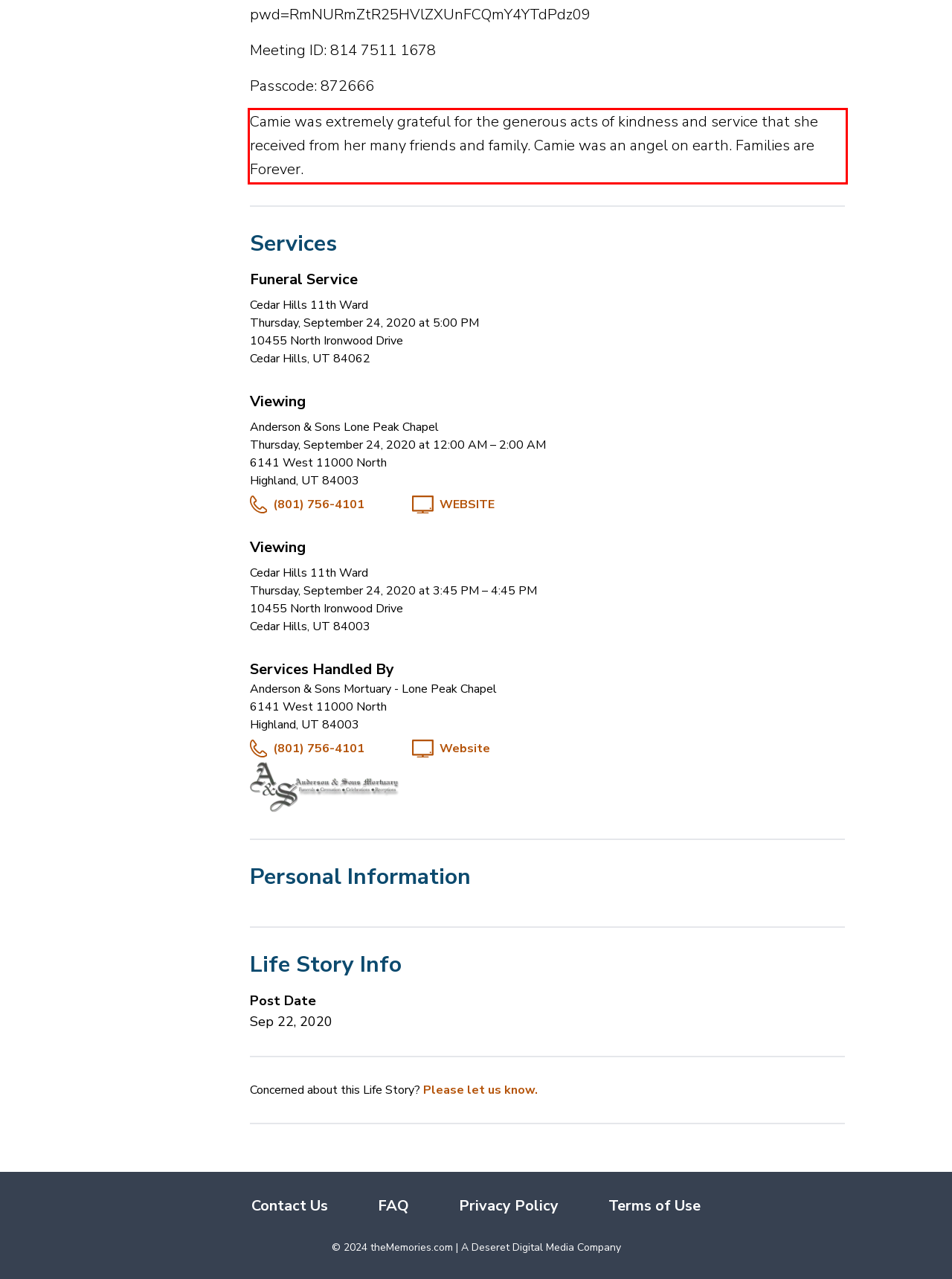Perform OCR on the text inside the red-bordered box in the provided screenshot and output the content.

Camie was extremely grateful for the generous acts of kindness and service that she received from her many friends and family. Camie was an angel on earth. Families are Forever.